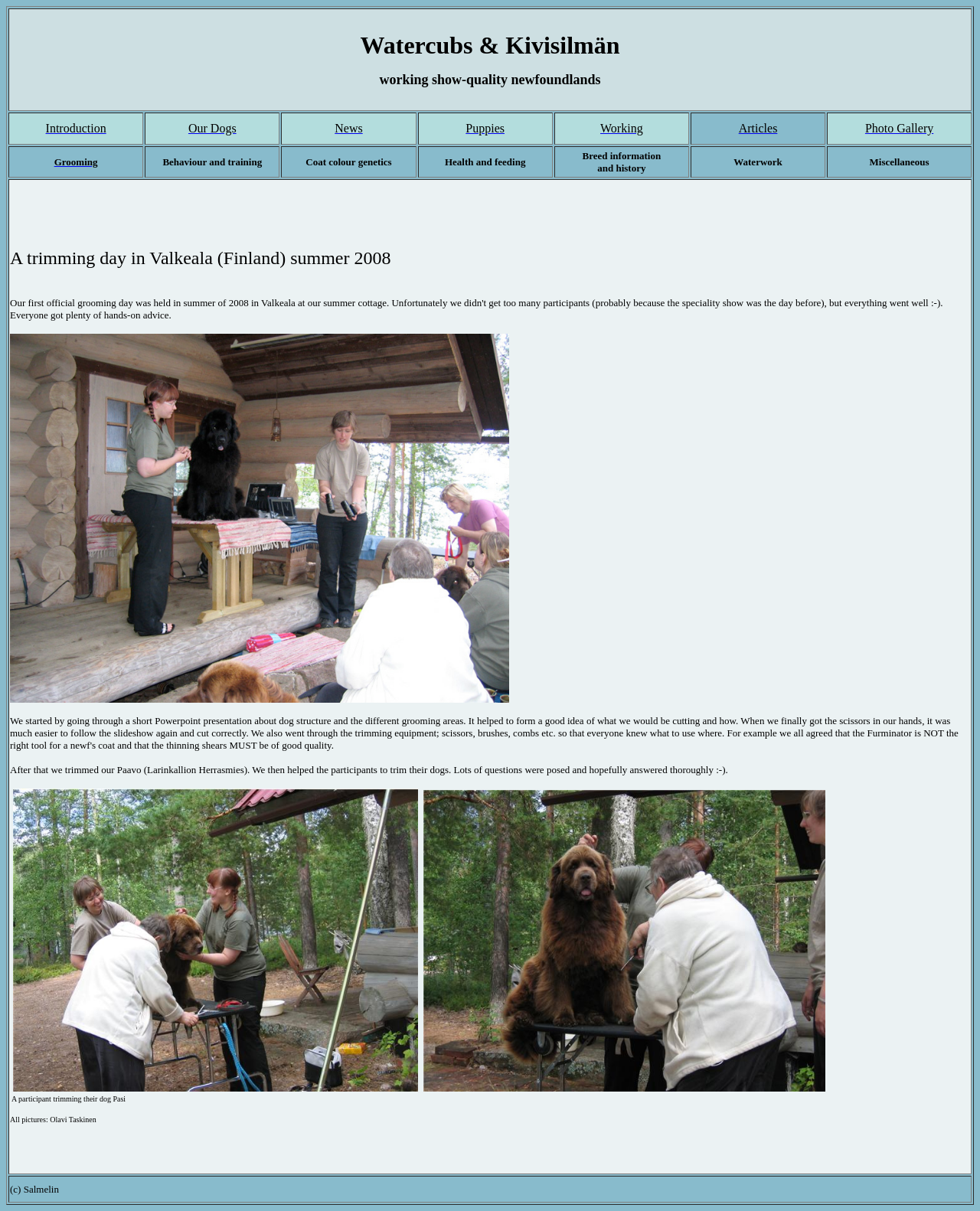Identify the bounding box coordinates of the clickable region necessary to fulfill the following instruction: "Read about Grooming". The bounding box coordinates should be four float numbers between 0 and 1, i.e., [left, top, right, bottom].

[0.055, 0.129, 0.1, 0.138]